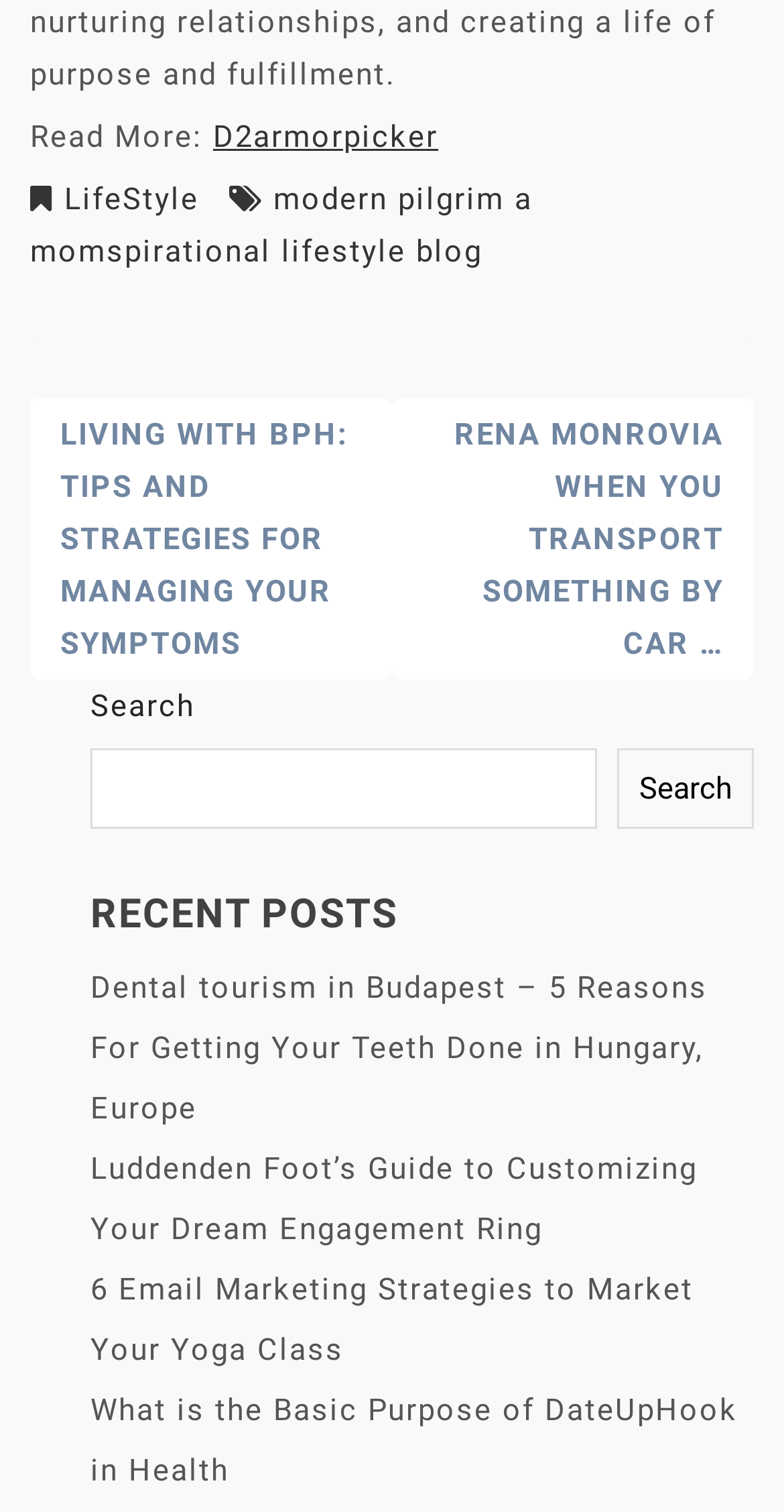Identify the bounding box for the described UI element. Provide the coordinates in (top-left x, top-left y, bottom-right x, bottom-right y) format with values ranging from 0 to 1: parent_node: Search name="s"

[0.115, 0.495, 0.762, 0.548]